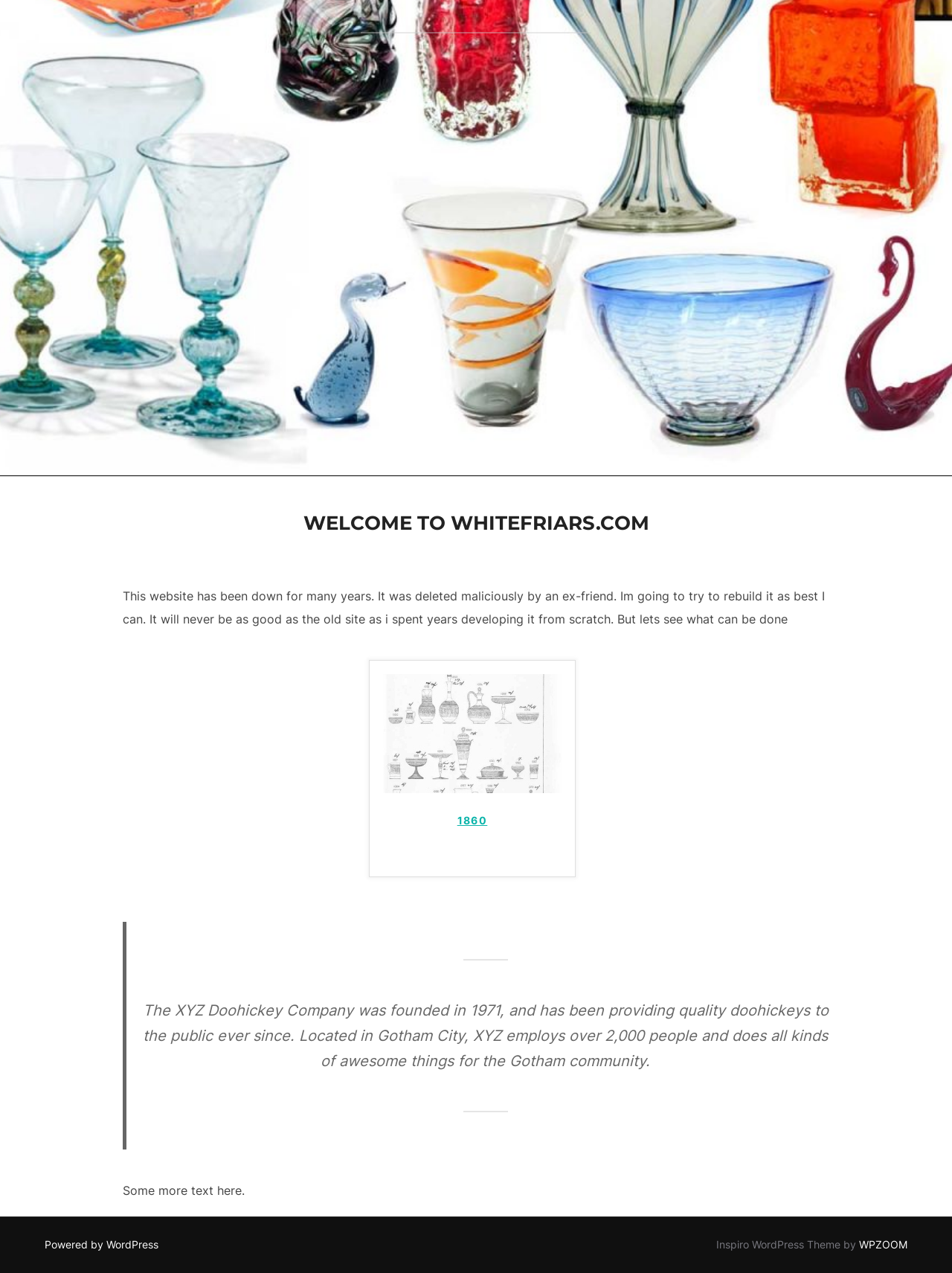Ascertain the bounding box coordinates for the UI element detailed here: "1860". The coordinates should be provided as [left, top, right, bottom] with each value being a float between 0 and 1.

[0.396, 0.639, 0.596, 0.671]